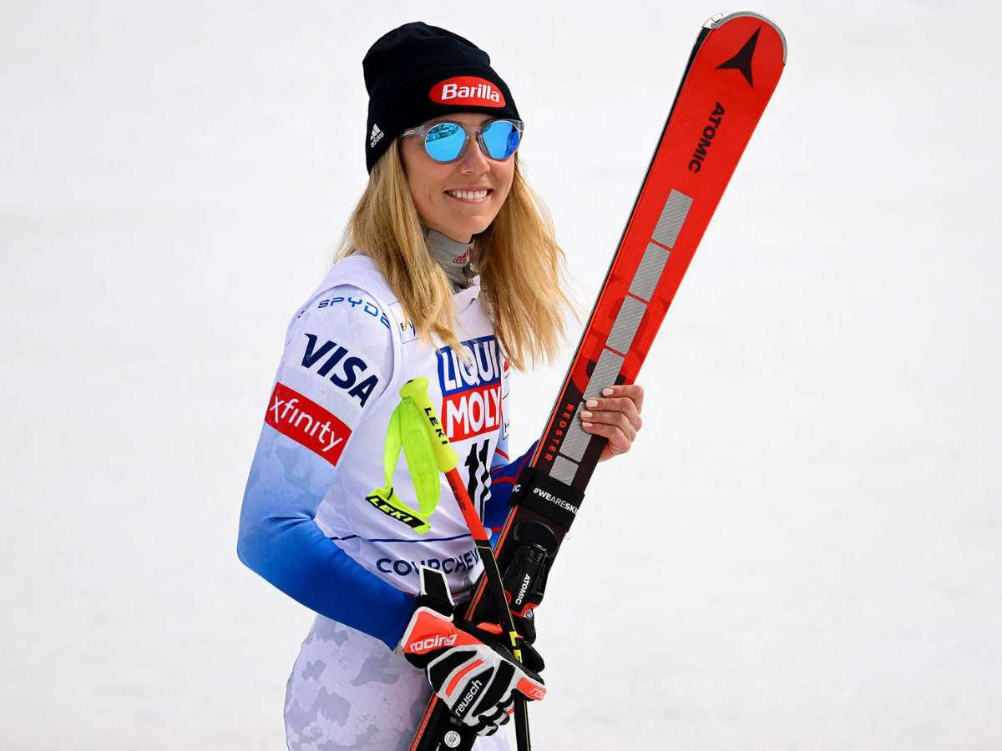Explain in detail what you see in the image.

Capturing a moment of triumph and determination, the image features Mikaela Shiffrin, an elite alpine ski racer, smiling confidently as she holds her skis. Dressed in her competition gear, adorned with sponsor logos including Barilla and Atomic, she is ready to tackle another challenge on the slopes. This photo exemplifies Shiffrin's remarkable athleticism and her pursuit of excellence, as she leads the World Cup slalom at Killington, aiming for her impressive 90th career victory. The backdrop hints at a snowy environment typical of her competitive events, creating an atmosphere filled with anticipation and excitement as she competes at the highest level.